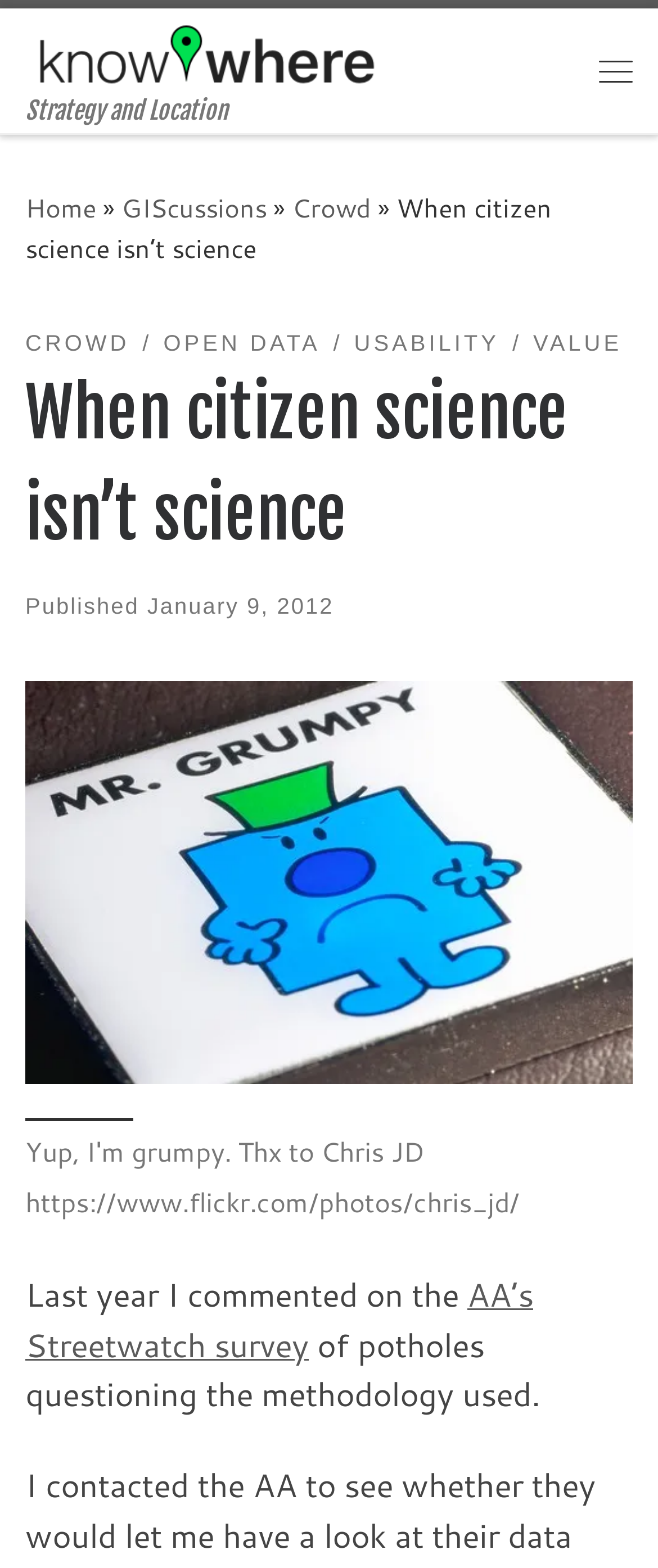Please answer the following query using a single word or phrase: 
What is the author of the current article?

Not specified